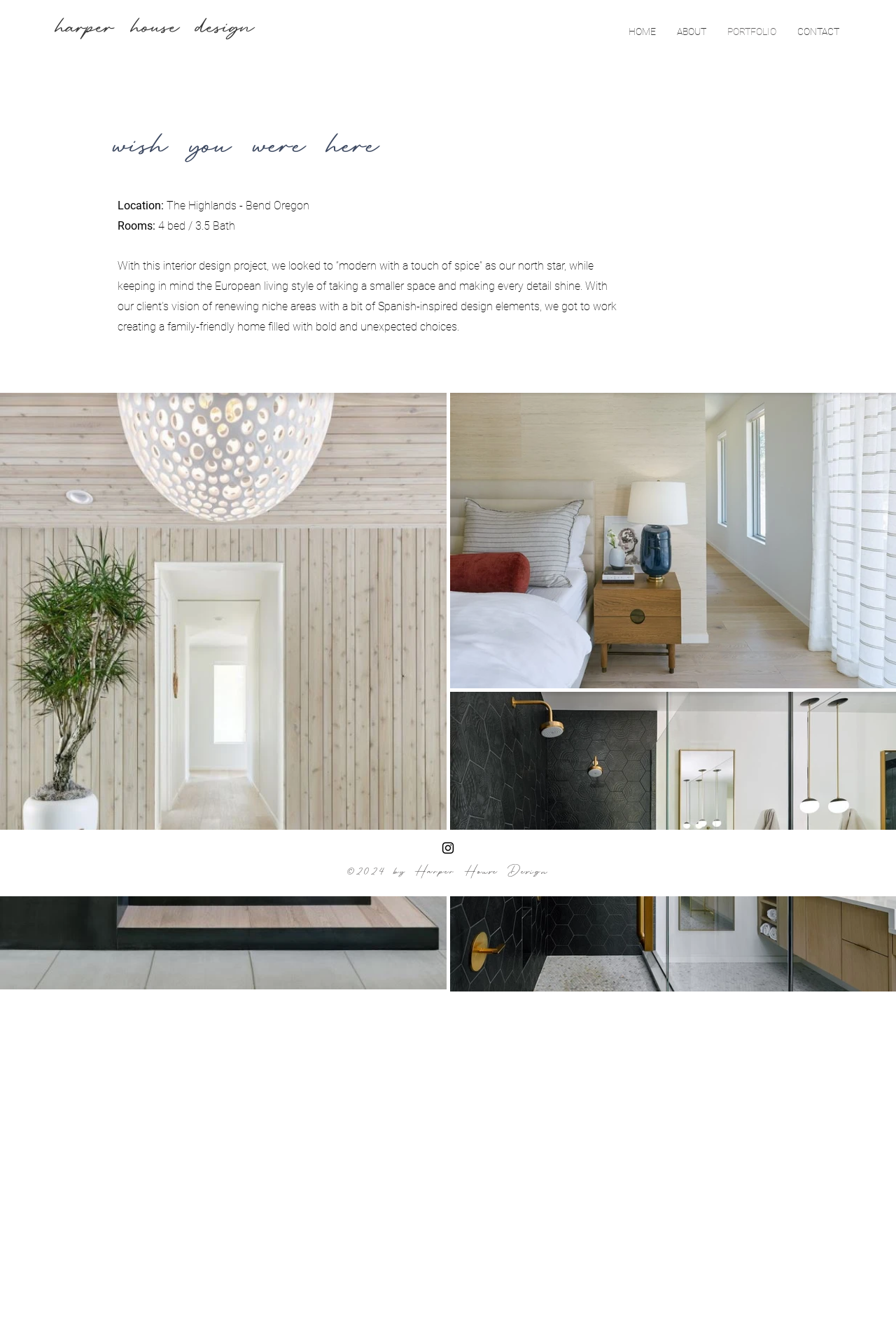Find the bounding box coordinates of the UI element according to this description: "aria-label="v entry.JPG"".

[0.0, 0.296, 0.498, 0.744]